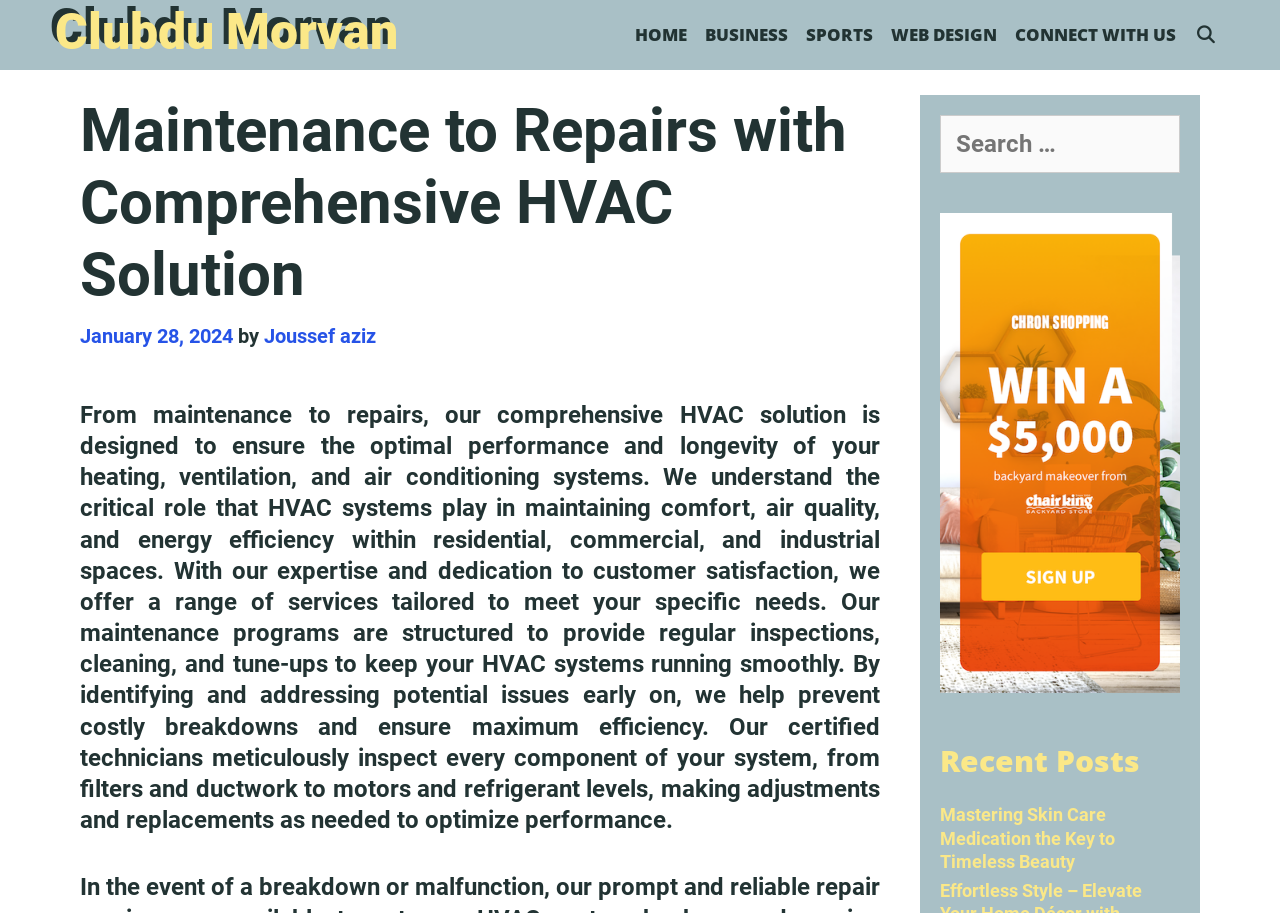Respond to the following query with just one word or a short phrase: 
What is the topic of the article?

HVAC solution